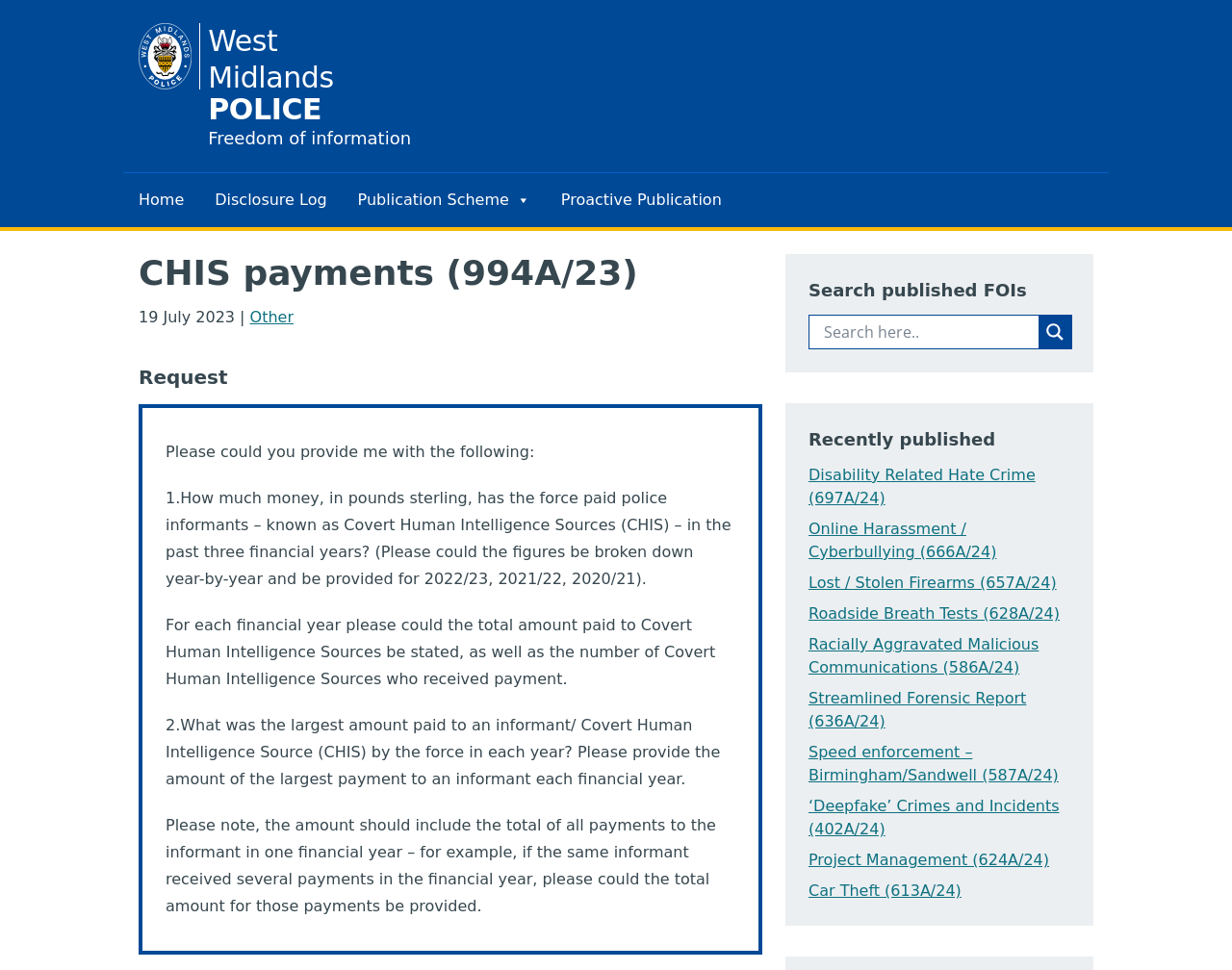Provide the bounding box coordinates of the HTML element described by the text: "Streamlined Forensic Report (636A/24)". The coordinates should be in the format [left, top, right, bottom] with values between 0 and 1.

[0.656, 0.71, 0.833, 0.753]